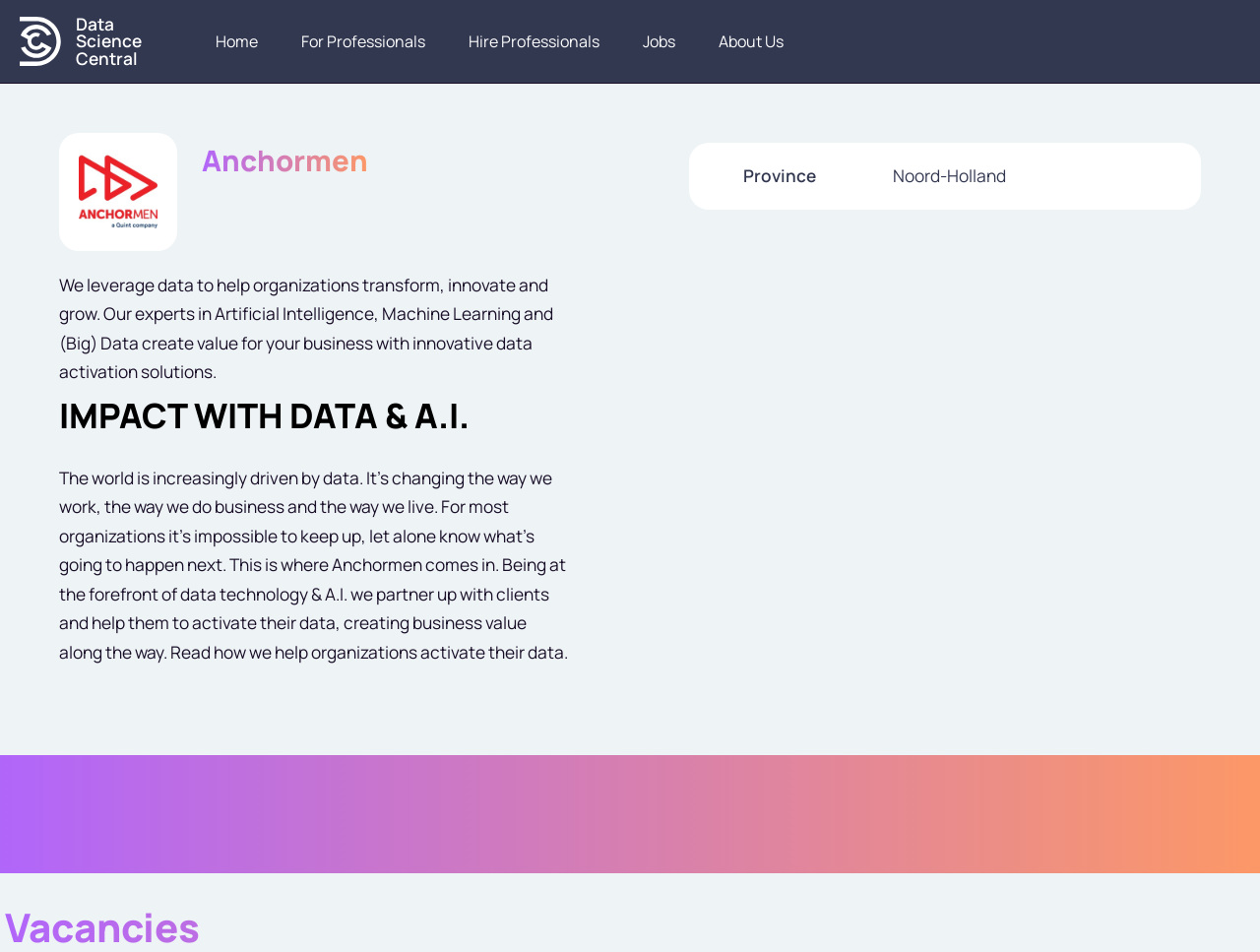Examine the image and give a thorough answer to the following question:
What services does Anchormen provide?

According to the webpage, Anchormen provides data activation solutions to help organizations transform, innovate, and grow. This information can be found in the static text section that describes the company's services.